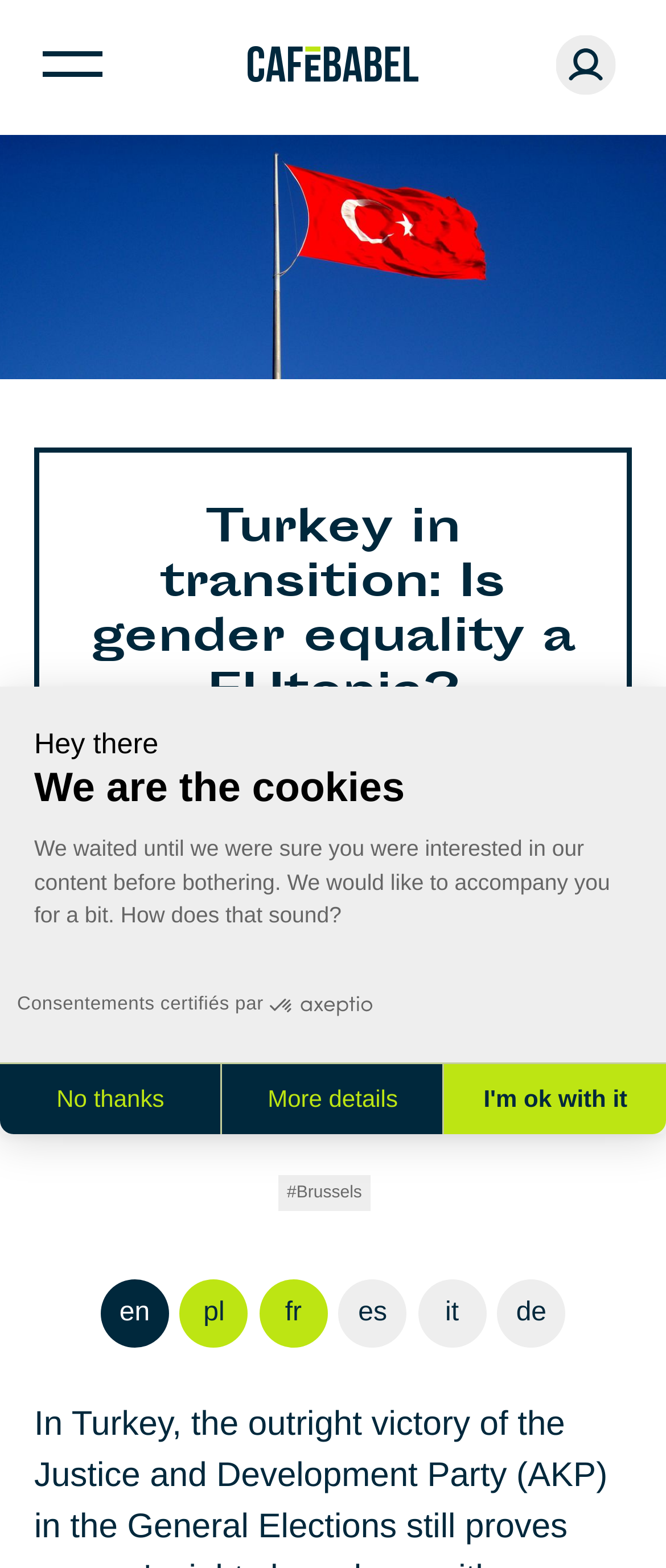Using the webpage screenshot and the element description André Patrocínio, determine the bounding box coordinates. Specify the coordinates in the format (top-left x, top-left y, bottom-right x, bottom-right y) with values ranging from 0 to 1.

[0.162, 0.625, 0.411, 0.711]